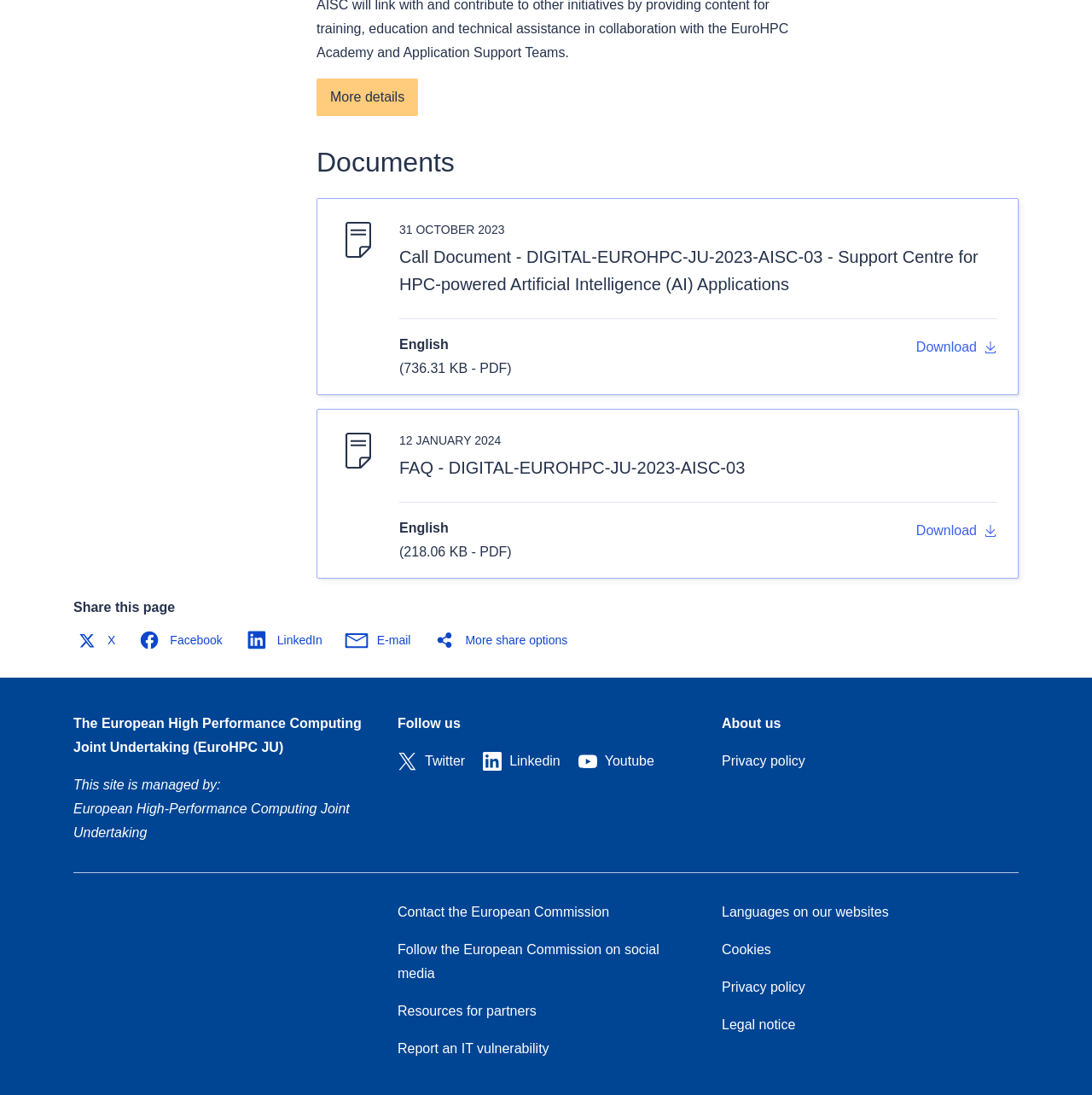Provide the bounding box coordinates of the HTML element described by the text: "Download". The coordinates should be in the format [left, top, right, bottom] with values between 0 and 1.

[0.839, 0.478, 0.913, 0.492]